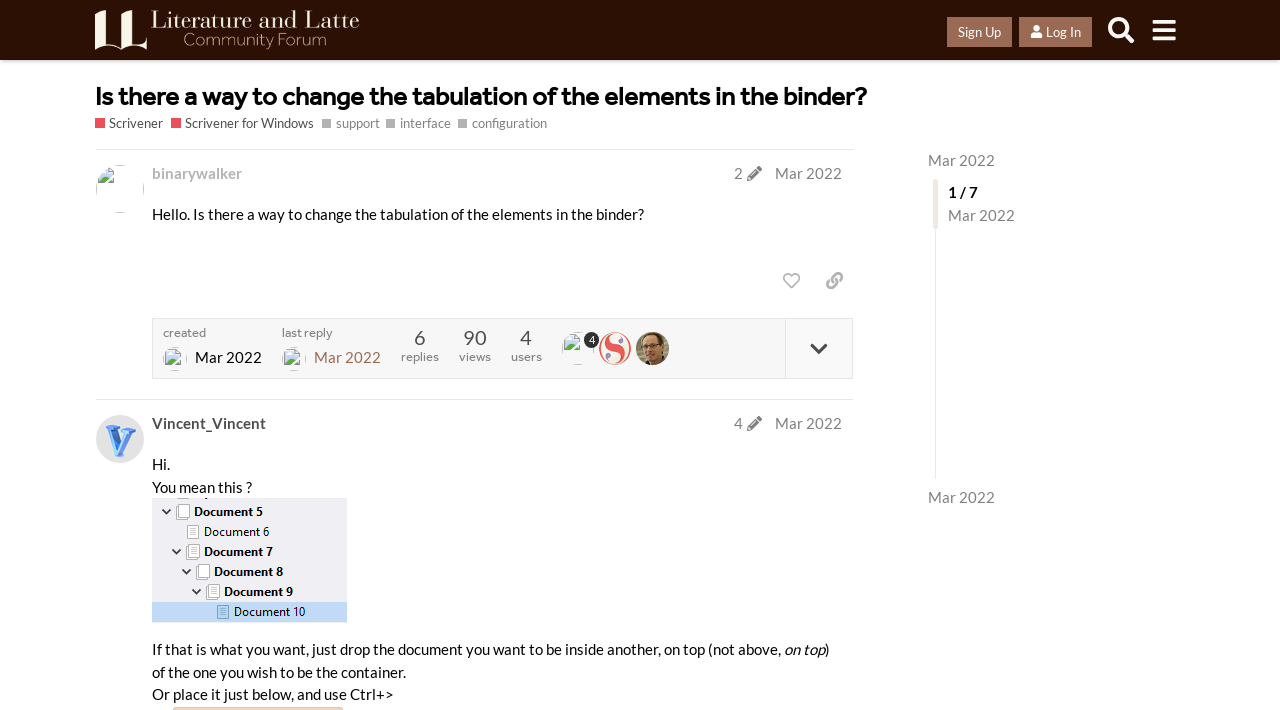What is the date of the last reply to the post?
Using the visual information, answer the question in a single word or phrase.

Mar 13, 2022 1:09 pm